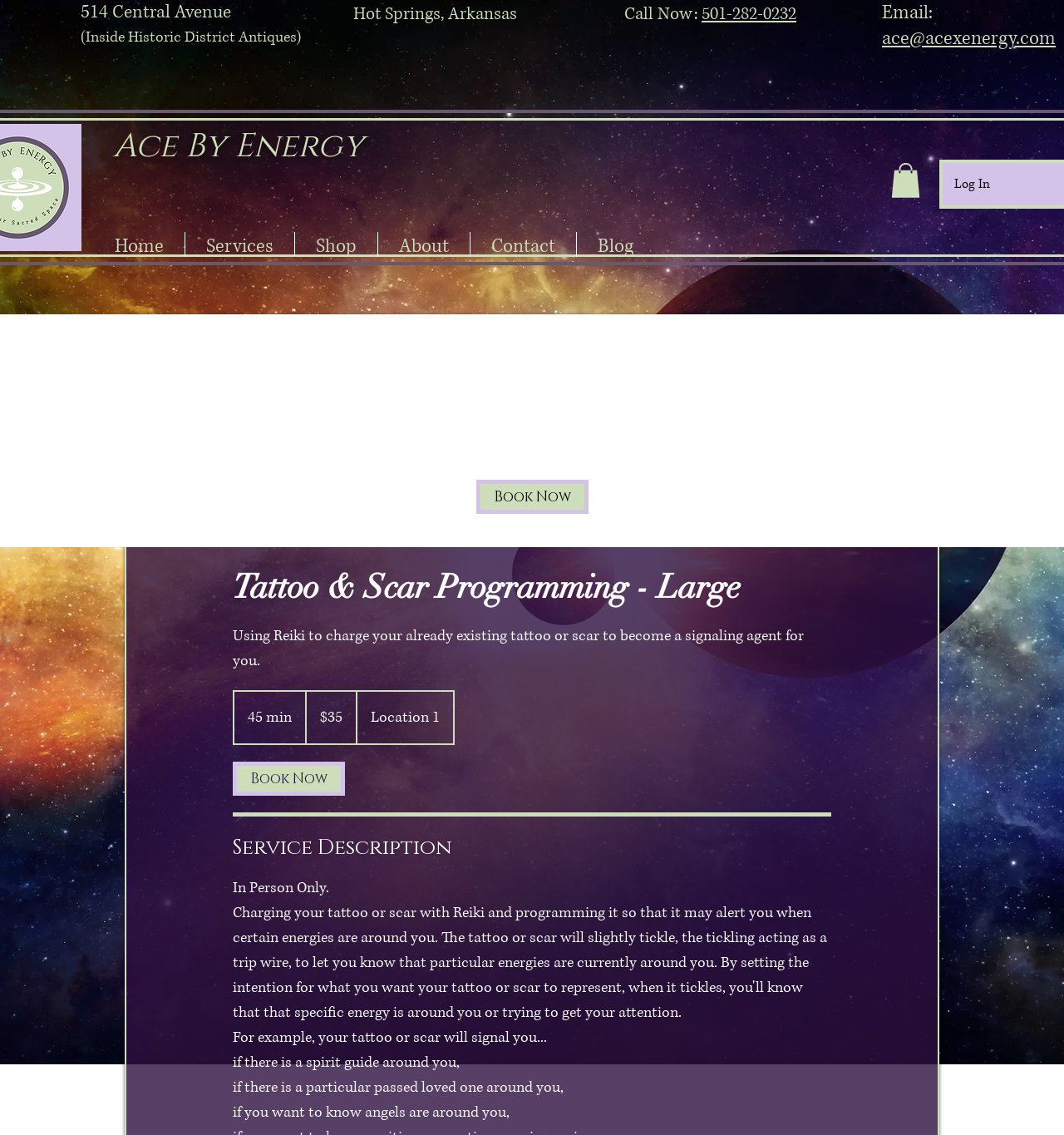Can you specify the bounding box coordinates for the region that should be clicked to fulfill this instruction: "Visit the NIH Intramural Research Program homepage".

None